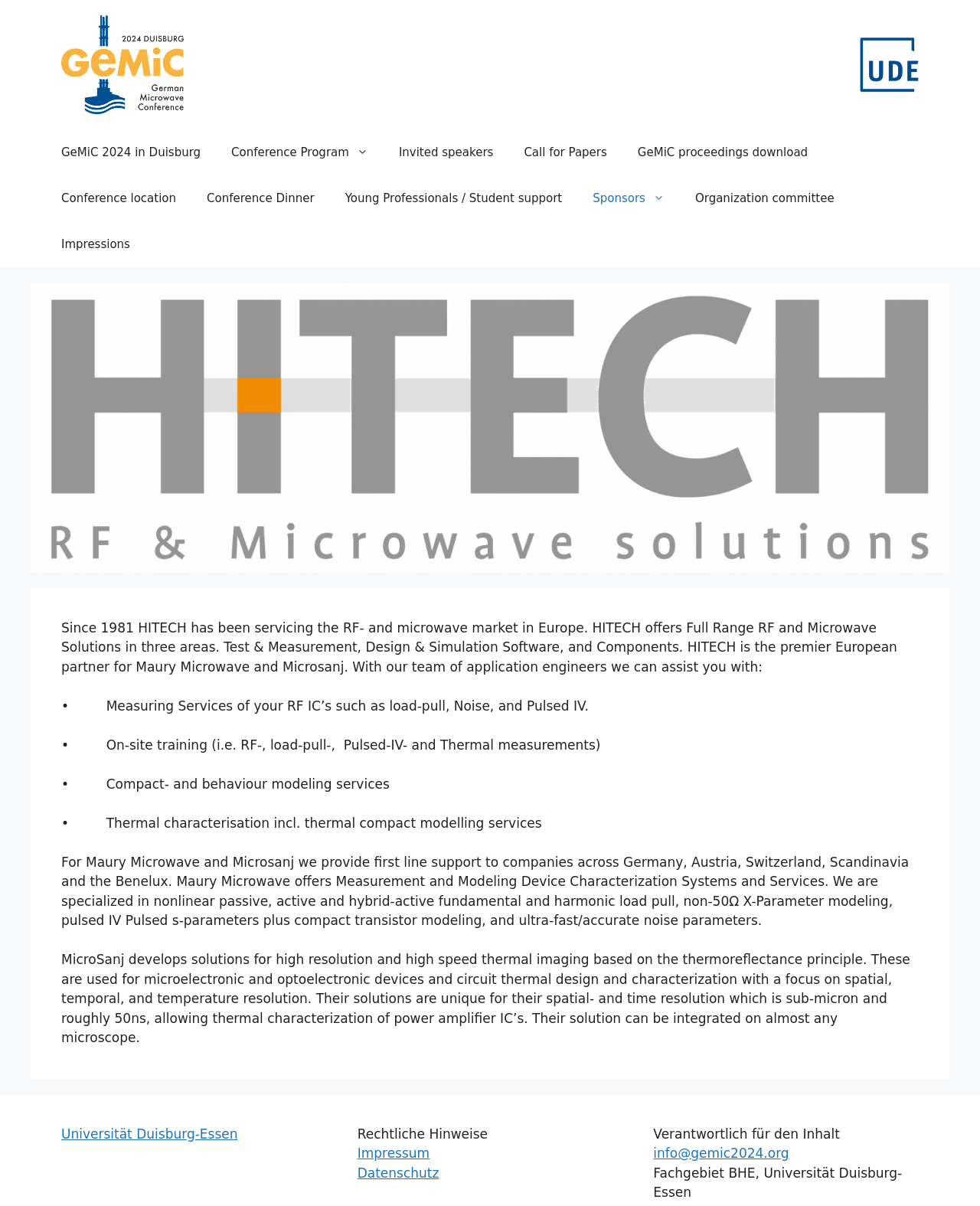Determine the bounding box coordinates for the clickable element to execute this instruction: "Learn more about 'Invited speakers'". Provide the coordinates as four float numbers between 0 and 1, i.e., [left, top, right, bottom].

[0.391, 0.107, 0.519, 0.145]